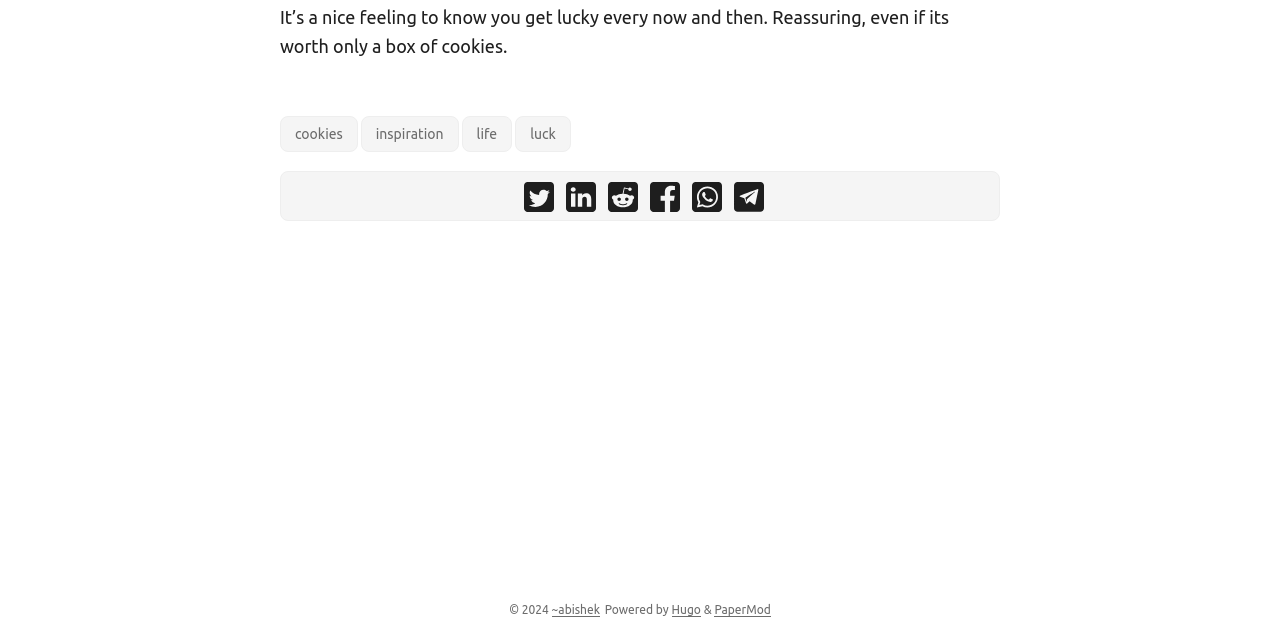Bounding box coordinates should be provided in the format (top-left x, top-left y, bottom-right x, bottom-right y) with all values between 0 and 1. Identify the bounding box for this UI element: aria-label="share Getting Lucky on twitter"

[0.409, 0.285, 0.433, 0.344]